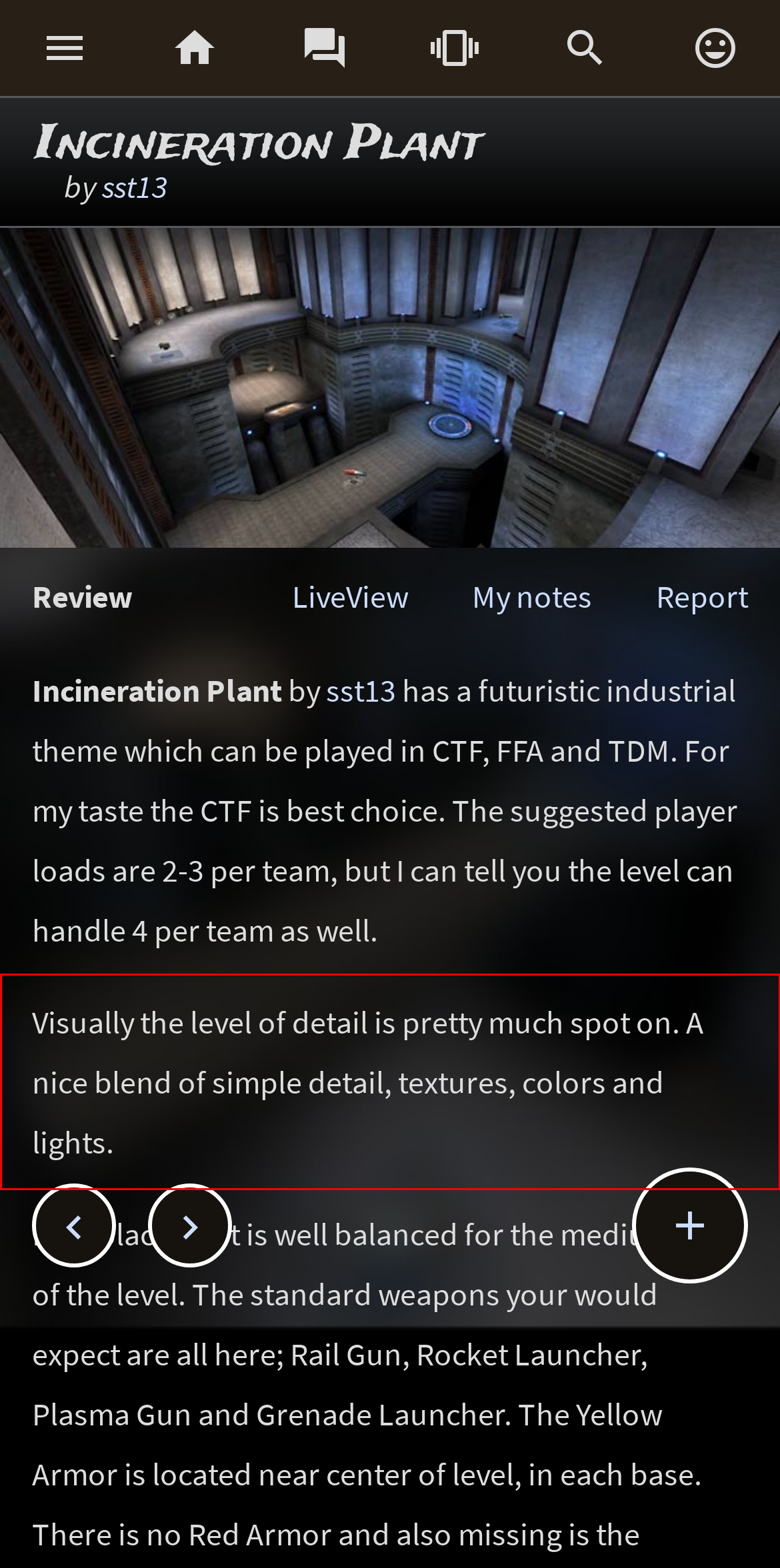Please examine the webpage screenshot containing a red bounding box and use OCR to recognize and output the text inside the red bounding box.

Visually the level of detail is pretty much spot on. A nice blend of simple detail, textures, colors and lights.